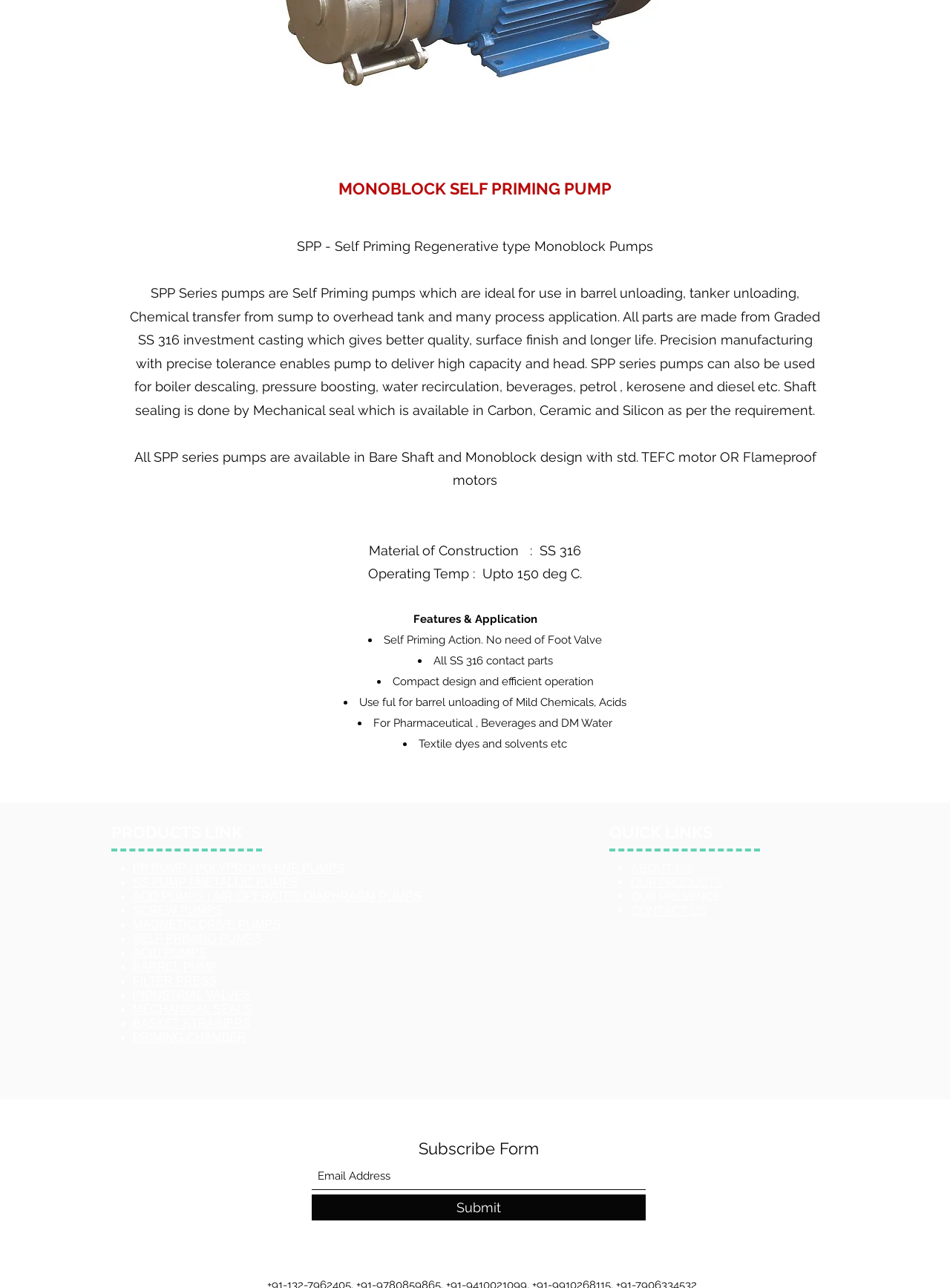For the given element description INDUSTRIAL VALVES, determine the bounding box coordinates of the UI element. The coordinates should follow the format (top-left x, top-left y, bottom-right x, bottom-right y) and be within the range of 0 to 1.

[0.14, 0.768, 0.264, 0.778]